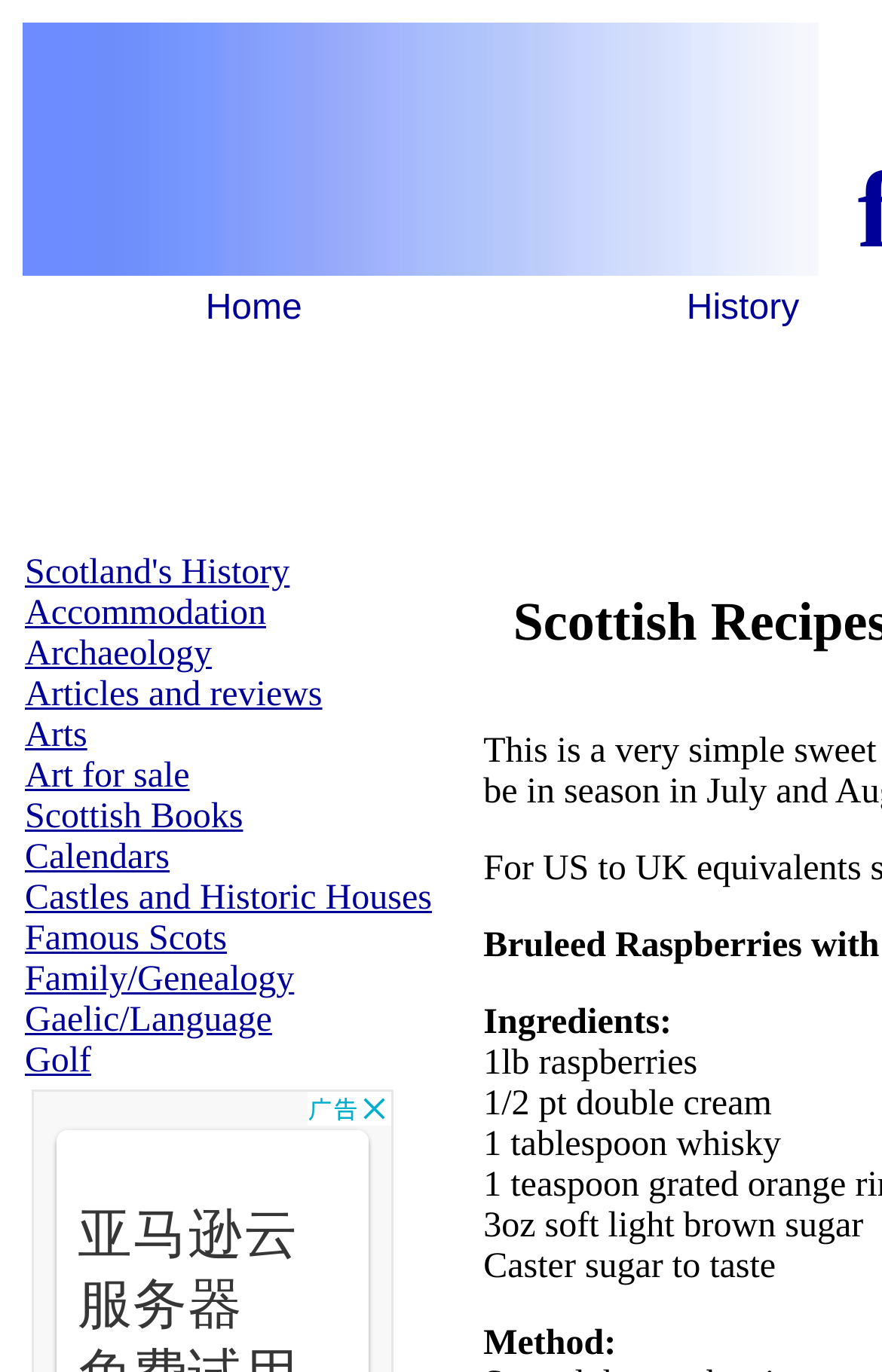How many links are available in the top navigation menu?
Make sure to answer the question with a detailed and comprehensive explanation.

I counted the number of links in the top navigation menu, which are 'Home', 'History', 'Accommodation', 'Archaeology', 'Articles and reviews', 'Arts', 'Art for sale', 'Scottish Books', 'Calendars', 'Castles and Historic Houses', 'Famous Scots', and 'Family/Genealogy'. There are 12 links in total.